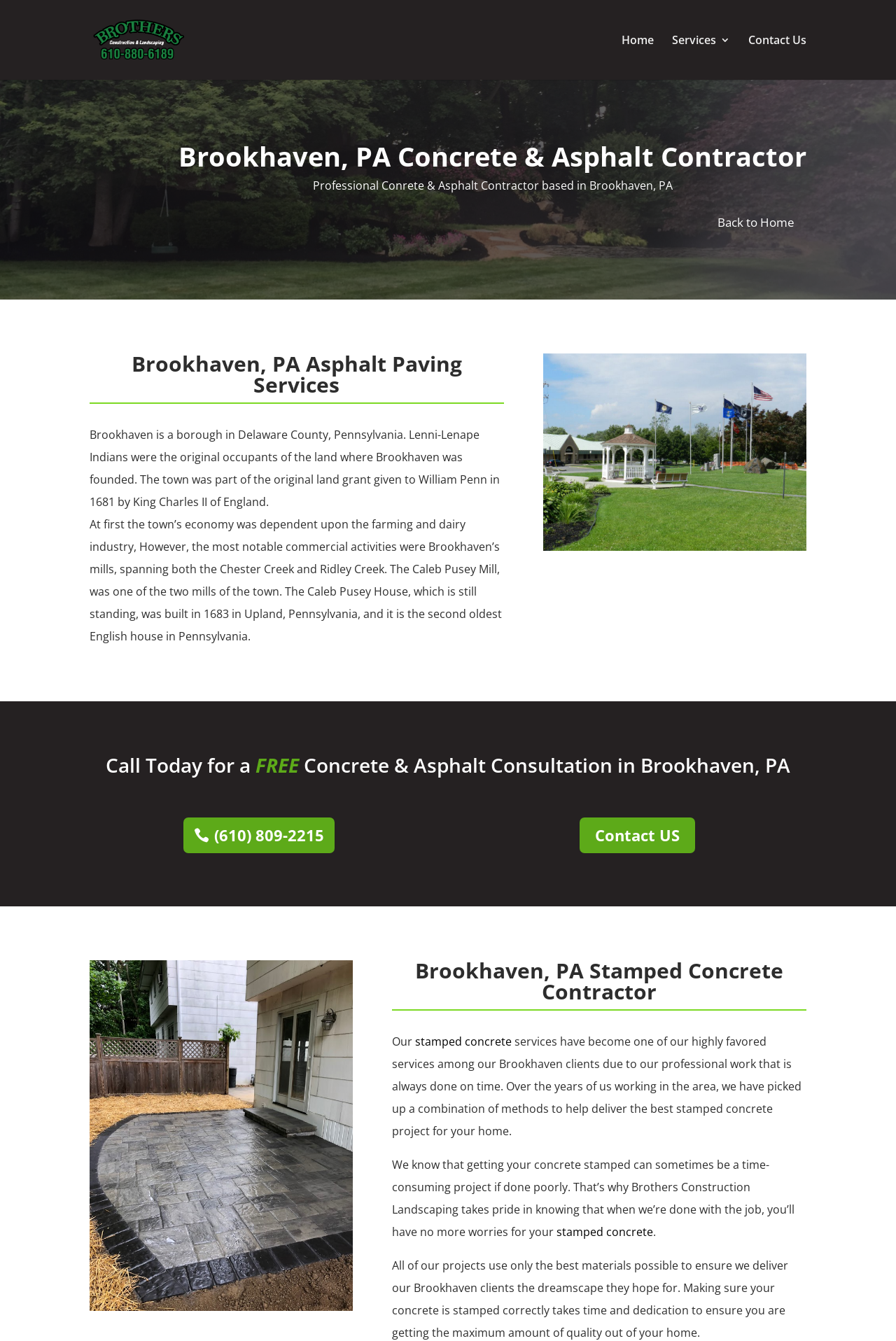What type of services does the contractor provide?
Please provide a full and detailed response to the question.

The type of services provided by the contractor can be inferred from the headings and text throughout the webpage. The headings 'Brookhaven, PA Asphalt Paving Services' and 'Brookhaven, PA Stamped Concrete Contractor' suggest that the contractor provides both asphalt and concrete services.